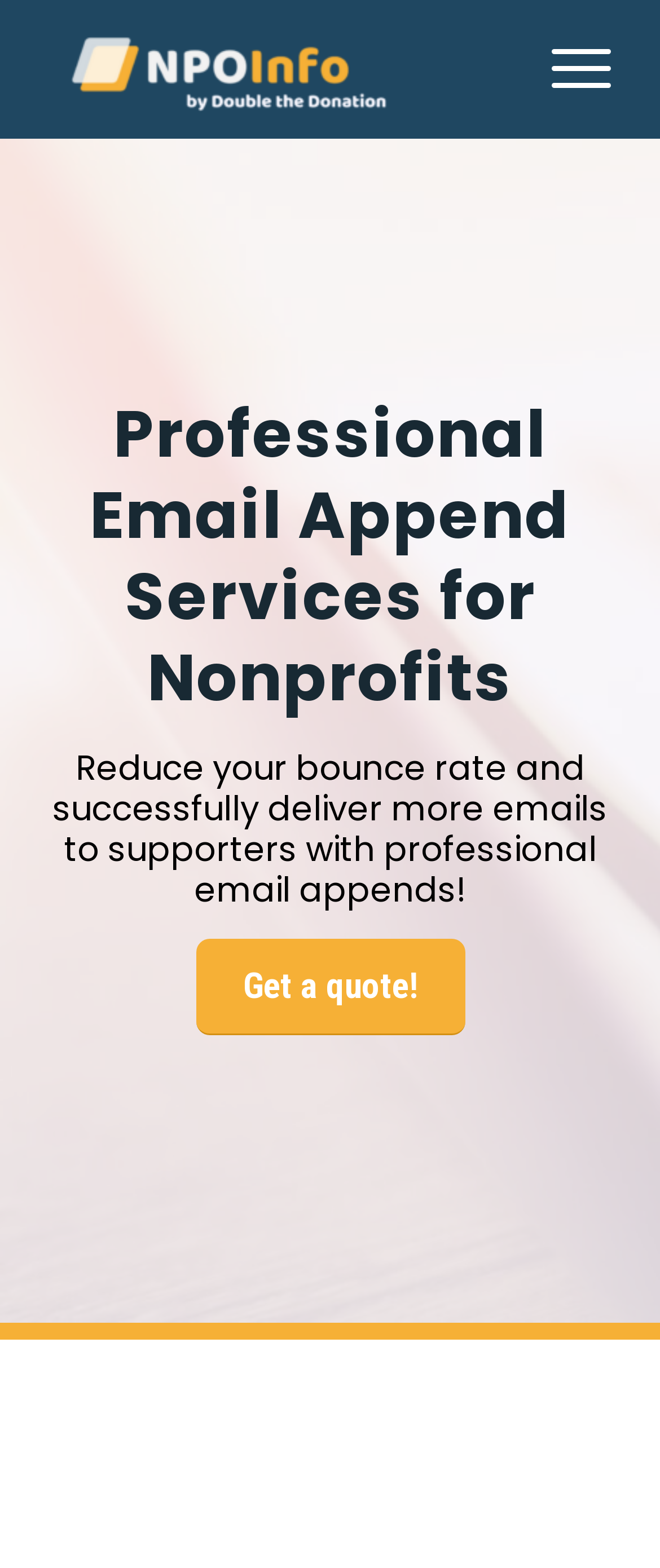Generate the main heading text from the webpage.

Professional Email Append Services for Nonprofits